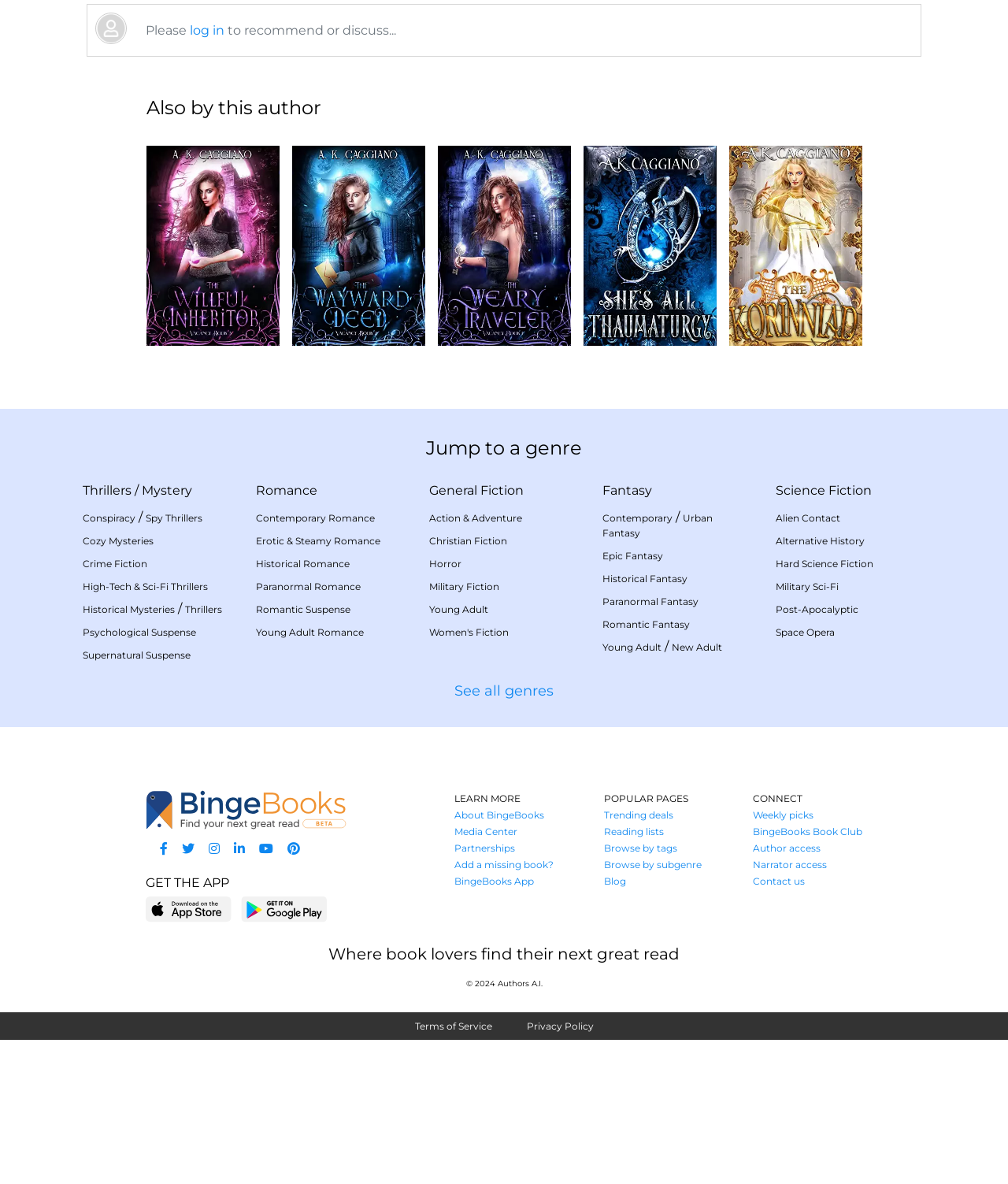Determine the bounding box coordinates of the clickable element to achieve the following action: 'log in'. Provide the coordinates as four float values between 0 and 1, formatted as [left, top, right, bottom].

[0.188, 0.019, 0.223, 0.032]